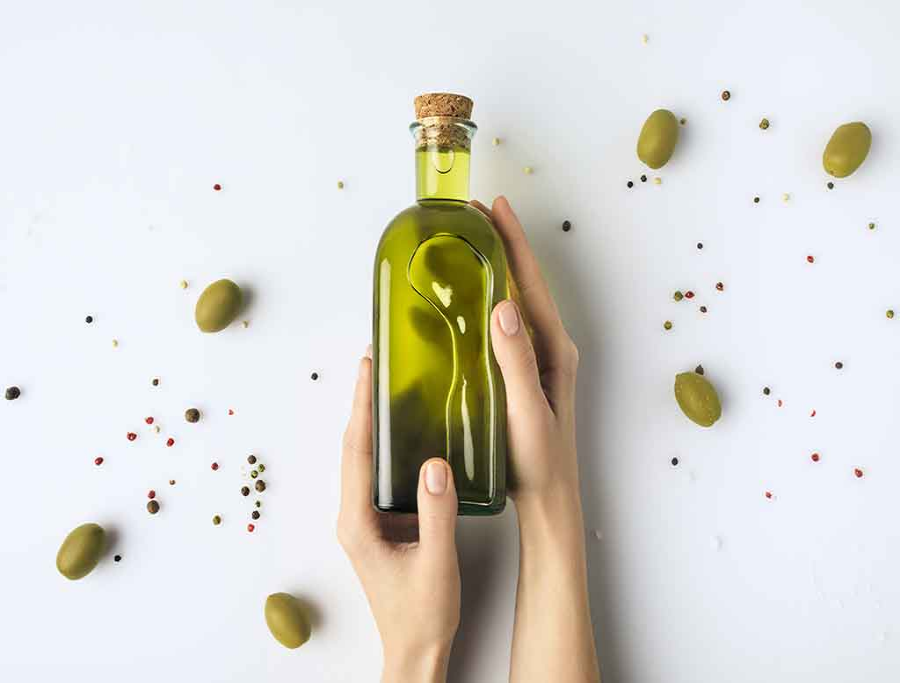What is hinted at by the presence of peppercorns?
From the image, provide a succinct answer in one word or a short phrase.

Culinary versatility